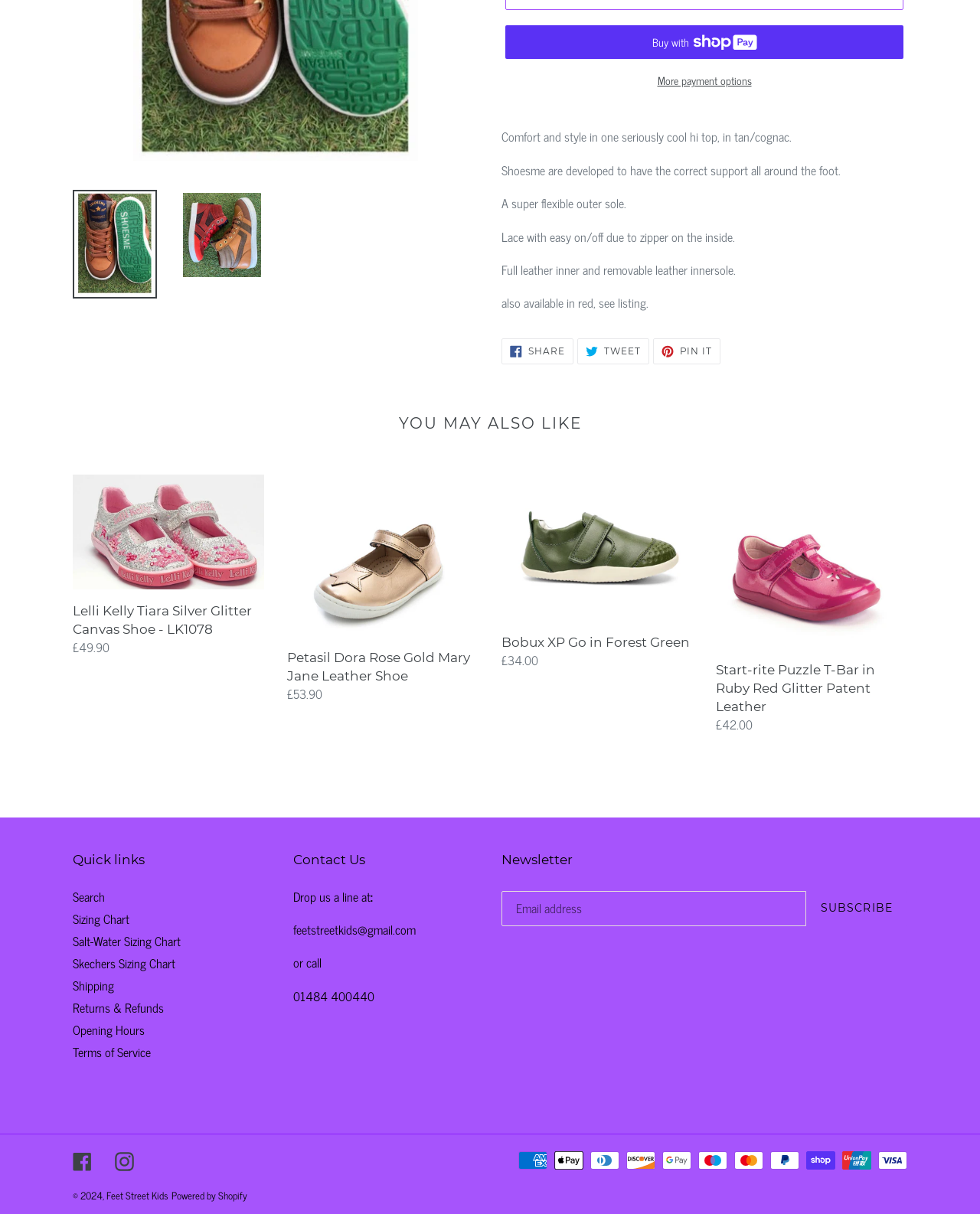Using the provided element description: "Pin it Pin on Pinterest", identify the bounding box coordinates. The coordinates should be four floats between 0 and 1 in the order [left, top, right, bottom].

[0.666, 0.279, 0.735, 0.3]